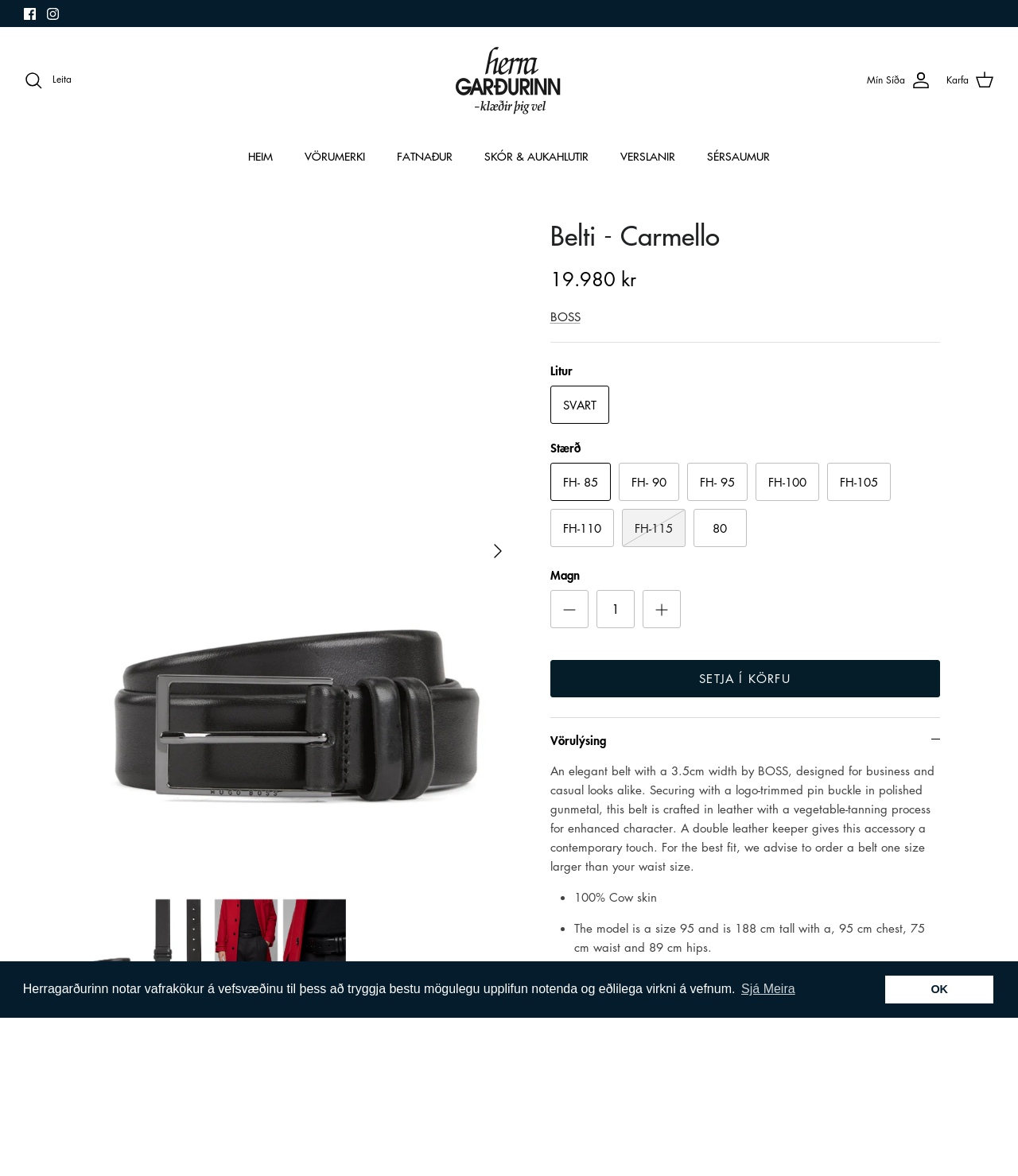Elaborate on the webpage's design and content in a detailed caption.

This webpage appears to be a product page for a belt, specifically the "Belti - Carmello" by BOSS. At the top of the page, there are social media links to Facebook and Instagram, as well as a search bar and navigation menu.

Below the navigation menu, there is a cookie consent dialog with a message about the website using cookies to ensure the best user experience. The dialog has two buttons: "Learn more about cookies" and "Dismiss cookie message".

The main content of the page is divided into two sections. On the left side, there is a product image gallery with five images of the belt. Below the gallery, there are navigation buttons to move through the images.

On the right side, there is a product description section. At the top, there is a heading with the product name and price, "Belti - Carmello" for 19,980 kr. Below the heading, there is a brief product description, followed by a separator line.

Under the separator line, there are two groups of options: "Litur" (color) and "Stærð" (size). Each group has a radio button selection with various options. Below the options, there is a "Magn" (quantity) section with a textbox and plus/minus buttons.

Further down, there is a "SETJA Í KÖRFU" (add to cart) button. Below the button, there is a product details section with a disclosure triangle that expands to reveal a detailed product description, including materials, features, and sizing information.

At the bottom of the page, there is a heading "ÞÉR GÆTI EINNIG LÍKAÐ VIÐ..." (you may also like) with a modal dialog that appears when clicked. The dialog has a heading "HERRAGARÐSKLÚBBURINN" and a button to close it.